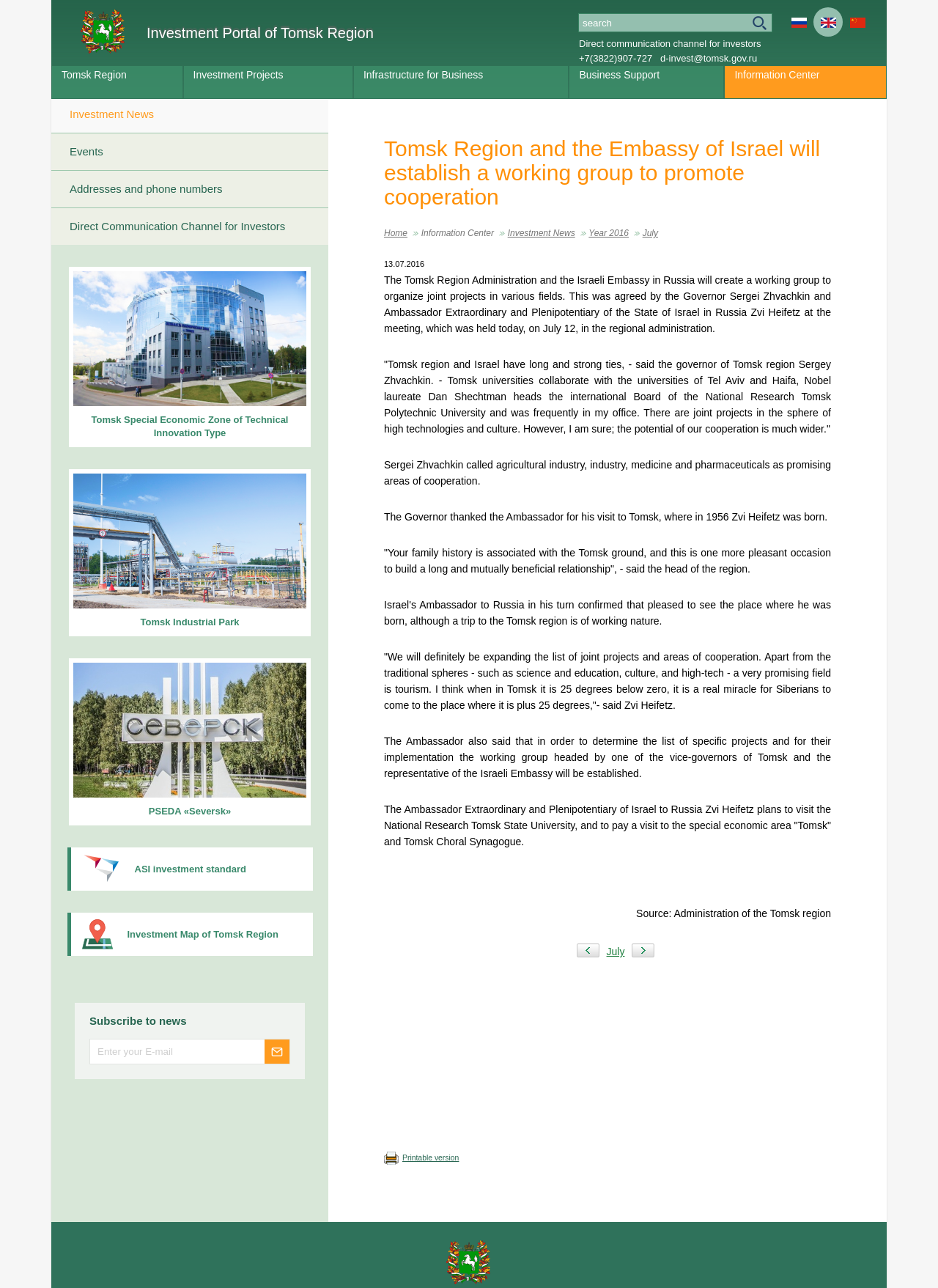Could you identify the text that serves as the heading for this webpage?

Tomsk Region and the Embassy of Israel will establish a working group to promote cooperation